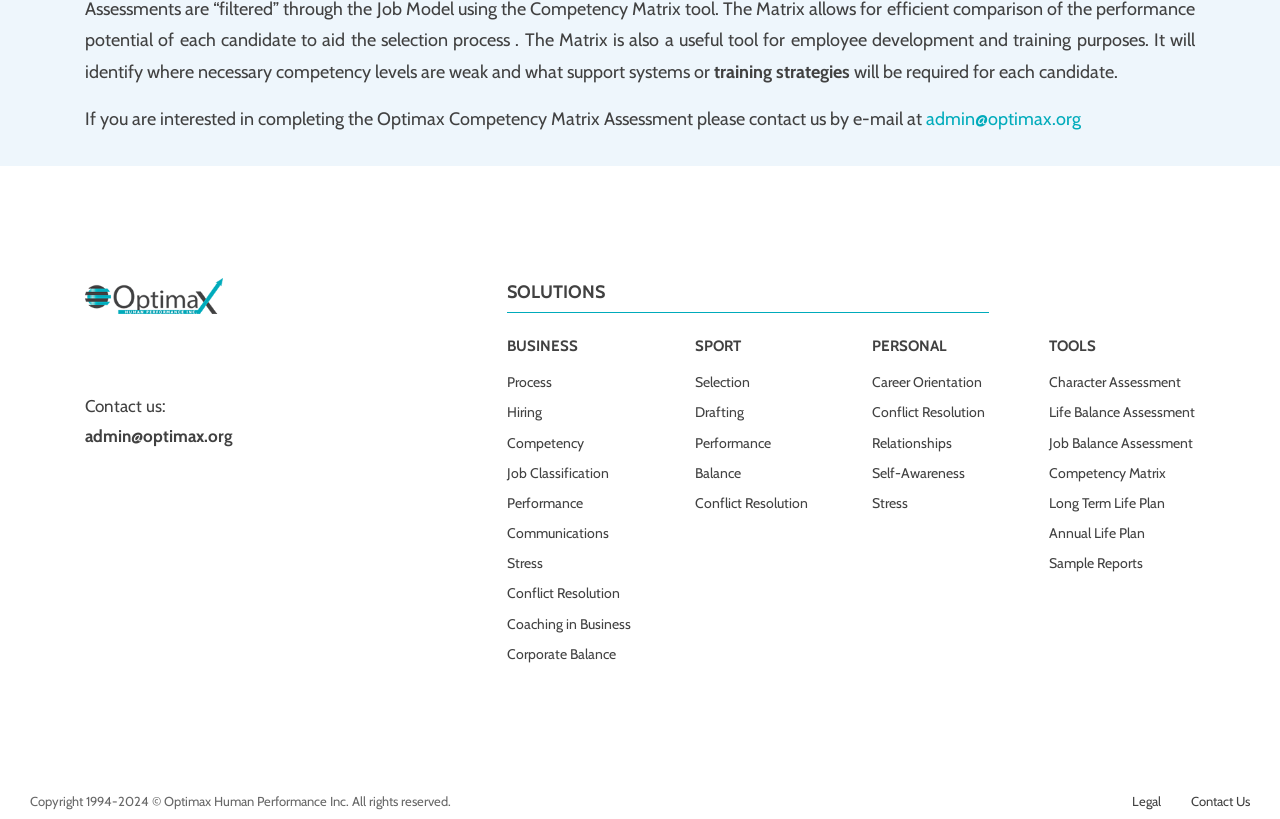Show the bounding box coordinates of the region that should be clicked to follow the instruction: "Click the BUSINESS button."

[0.396, 0.405, 0.493, 0.44]